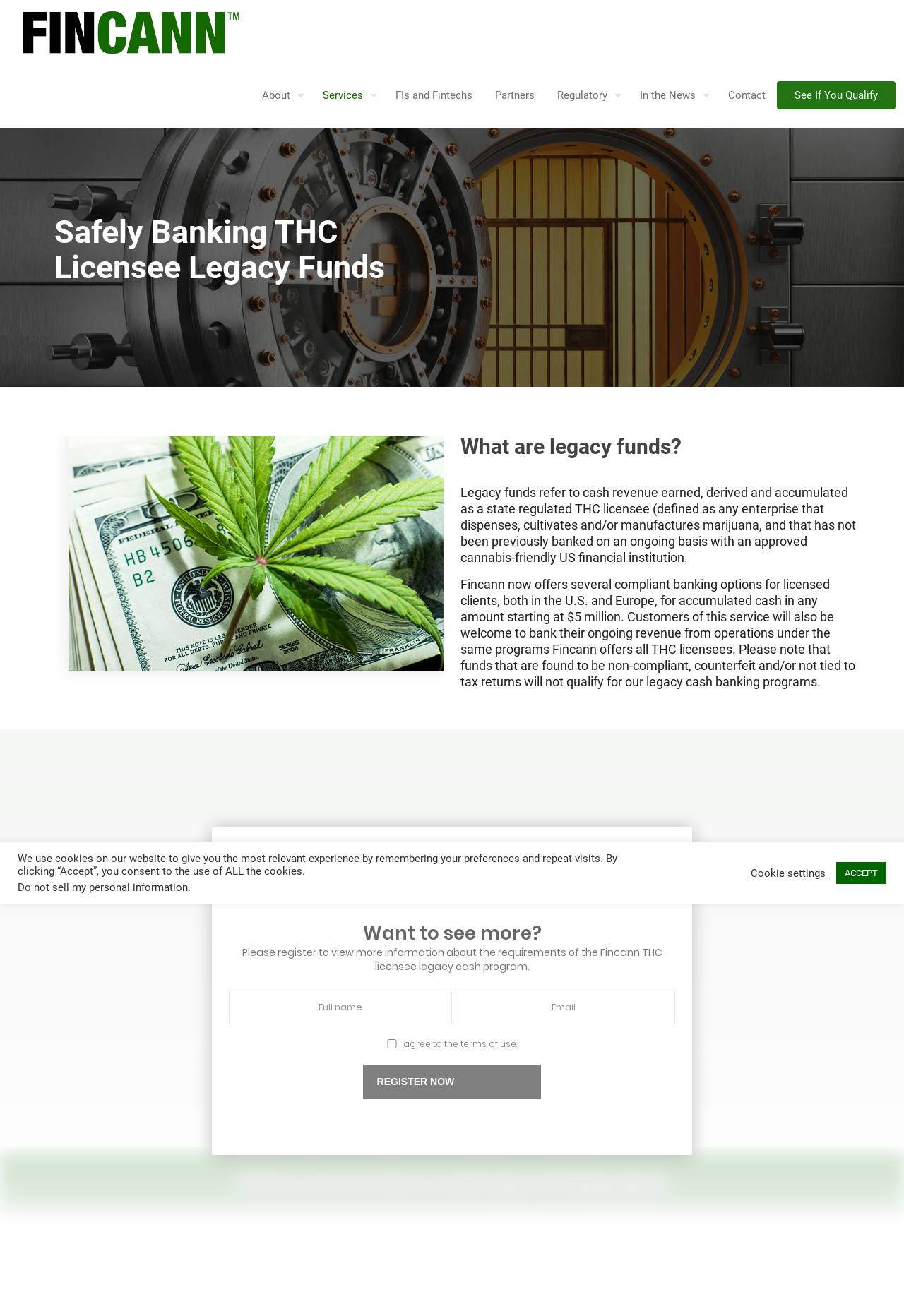Highlight the bounding box coordinates of the element you need to click to perform the following instruction: "Read the 'Conclusion'."

None